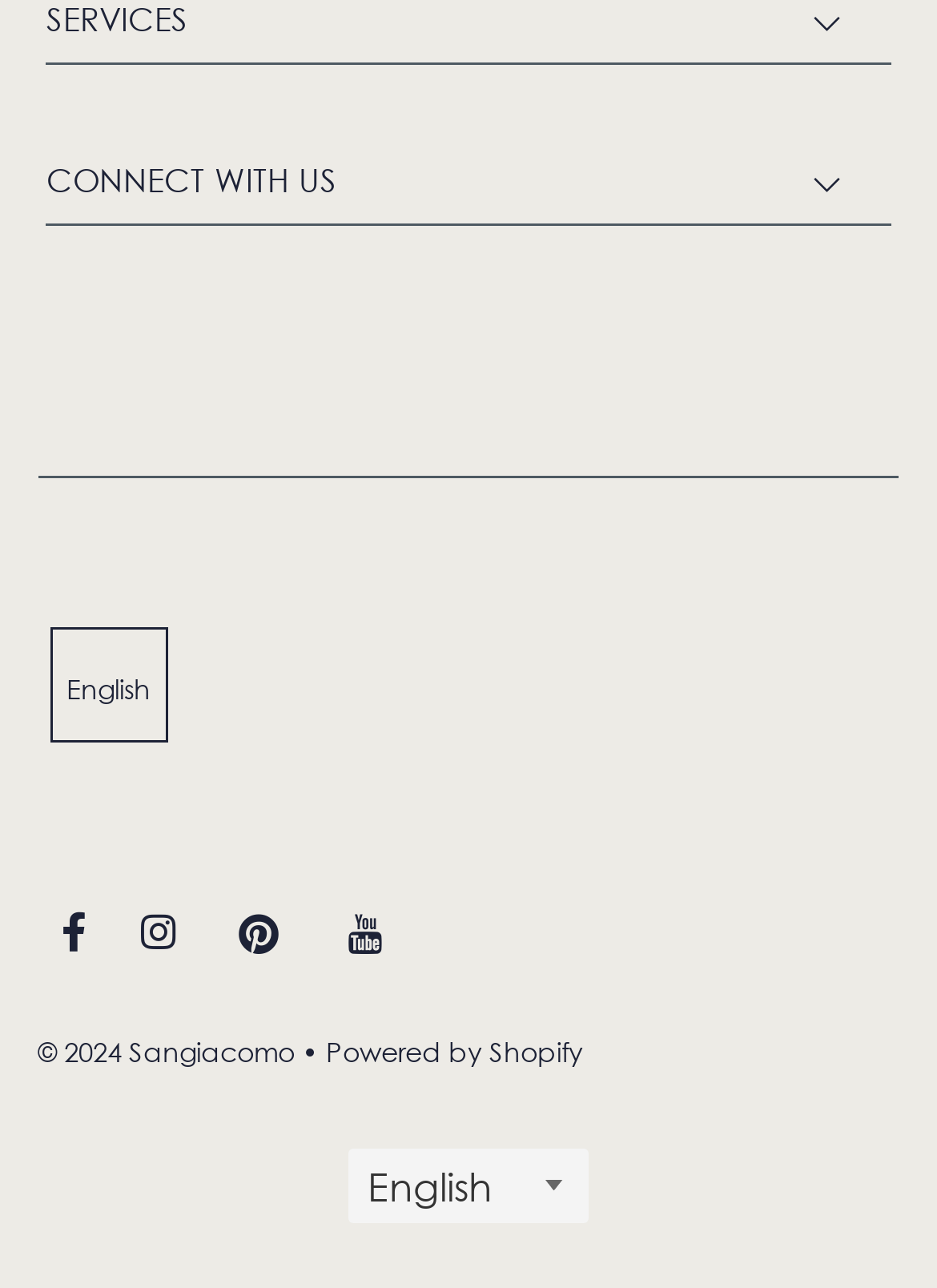Find the coordinates for the bounding box of the element with this description: "Memorandum of Agreement (MOA)".

None